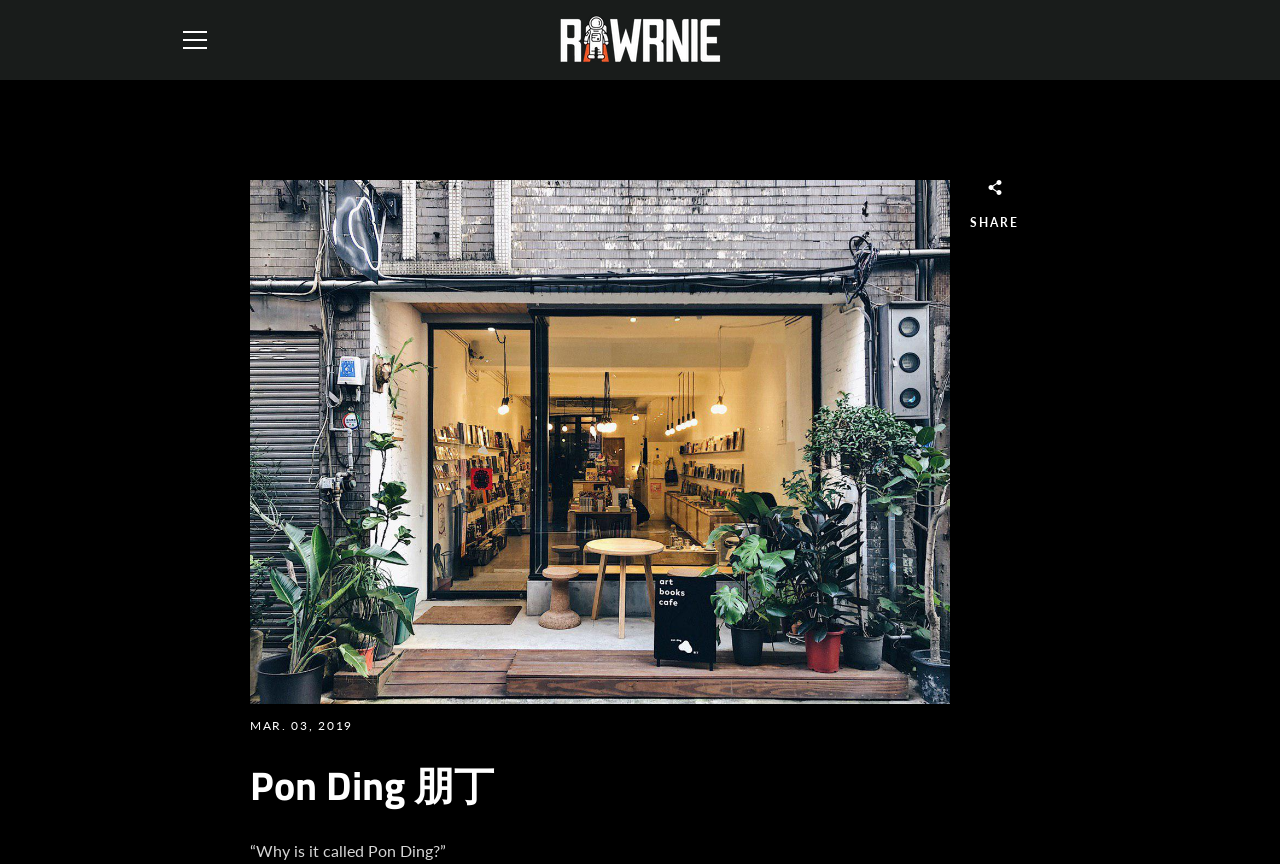Locate the bounding box coordinates of the segment that needs to be clicked to meet this instruction: "go to RAWRNIE".

[0.436, 0.012, 0.564, 0.081]